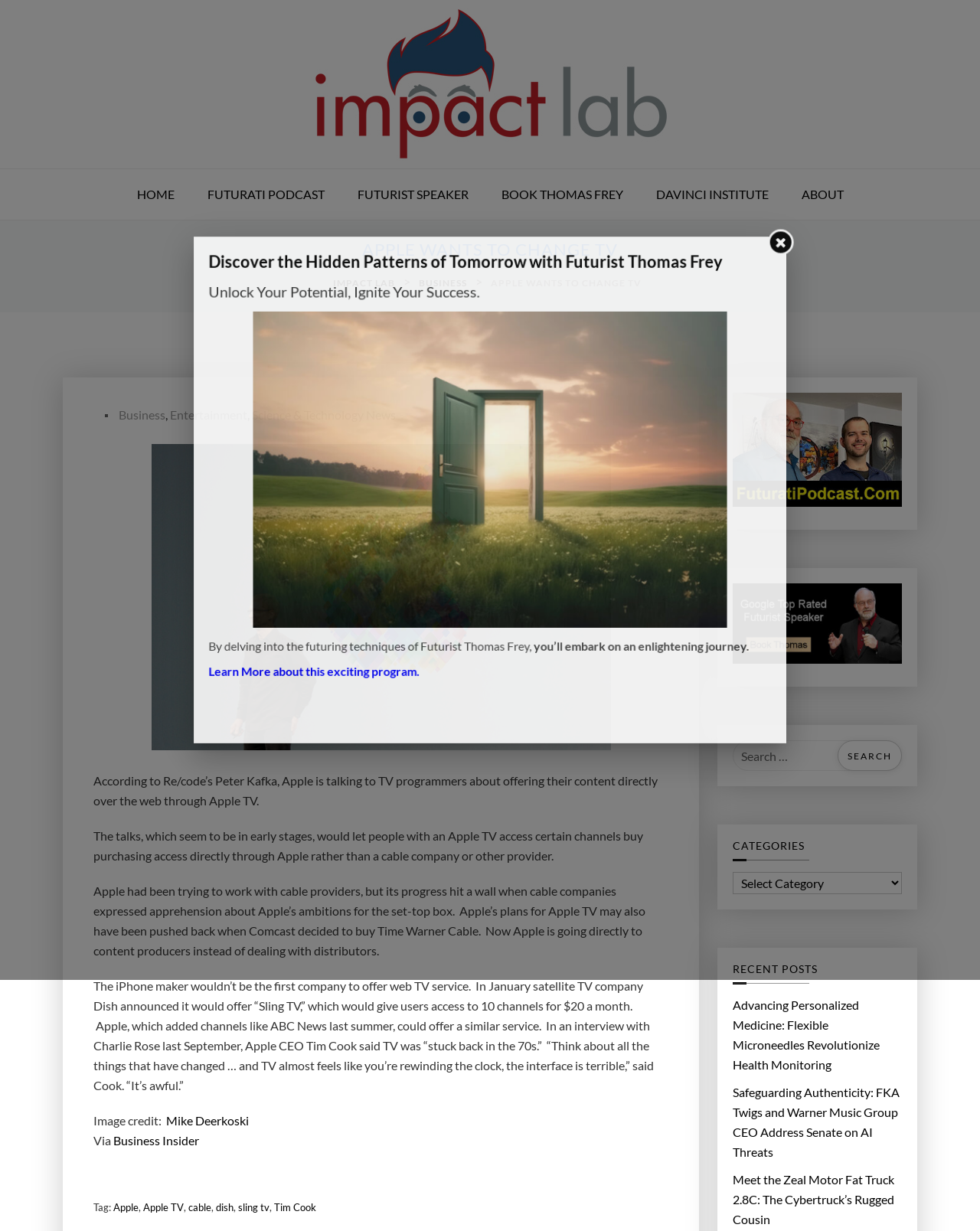Find the bounding box coordinates of the area that needs to be clicked in order to achieve the following instruction: "Search for something". The coordinates should be specified as four float numbers between 0 and 1, i.e., [left, top, right, bottom].

[0.748, 0.601, 0.92, 0.626]